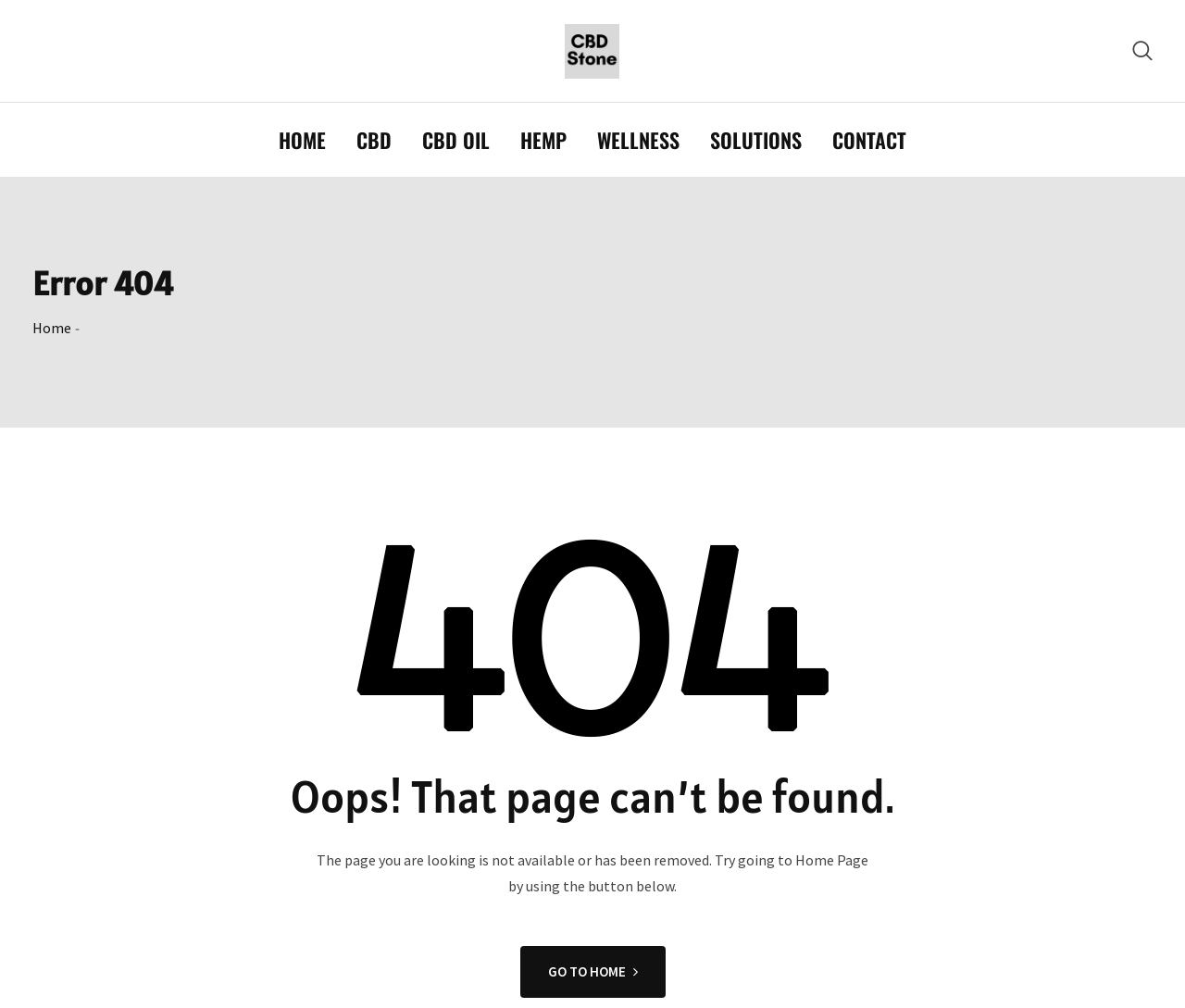Pinpoint the bounding box coordinates for the area that should be clicked to perform the following instruction: "go to home".

[0.439, 0.939, 0.561, 0.99]